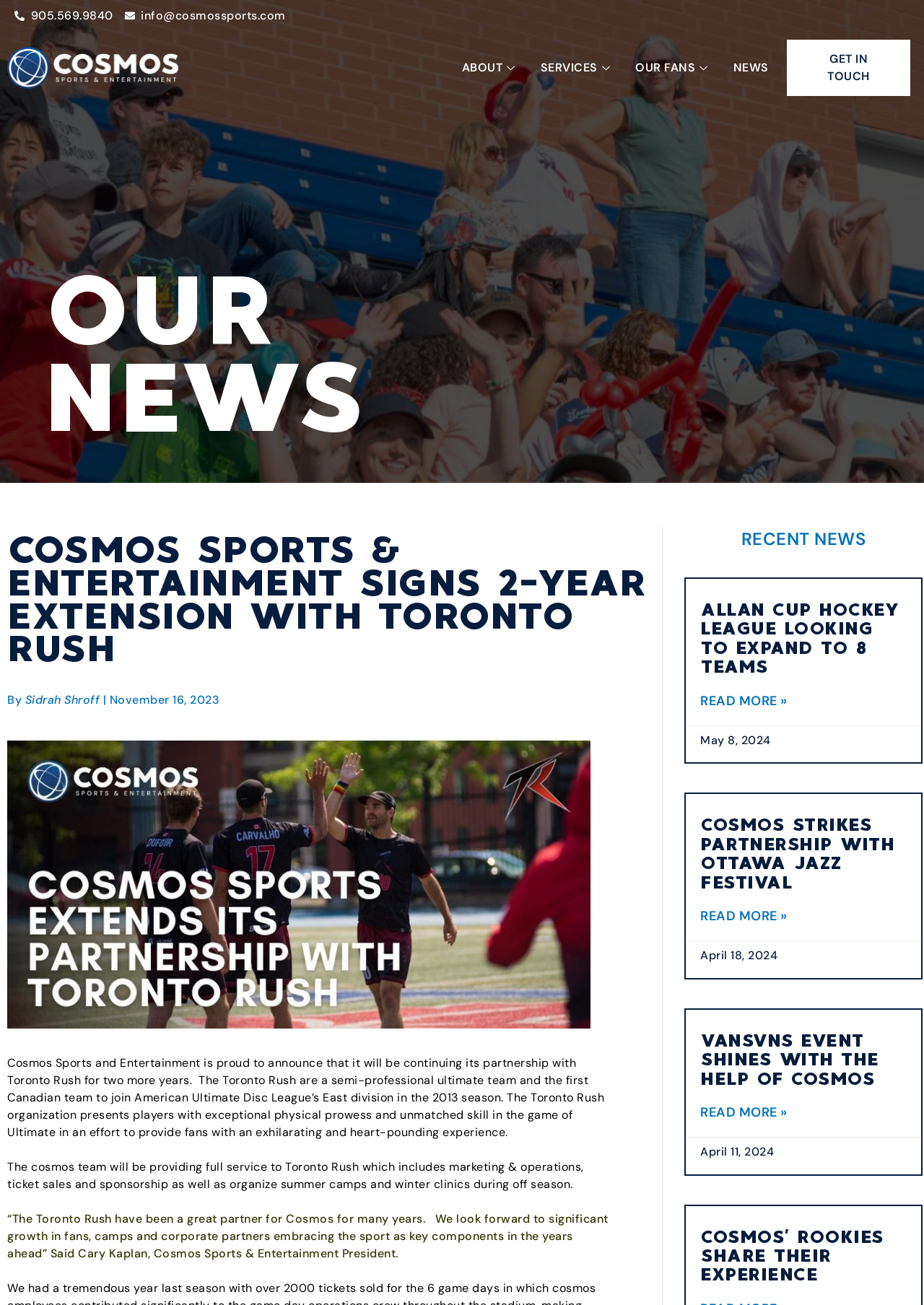Based on the element description Our Fans, identify the bounding box coordinates for the UI element. The coordinates should be in the format (top-left x, top-left y, bottom-right x, bottom-right y) and within the 0 to 1 range.

[0.676, 0.019, 0.782, 0.085]